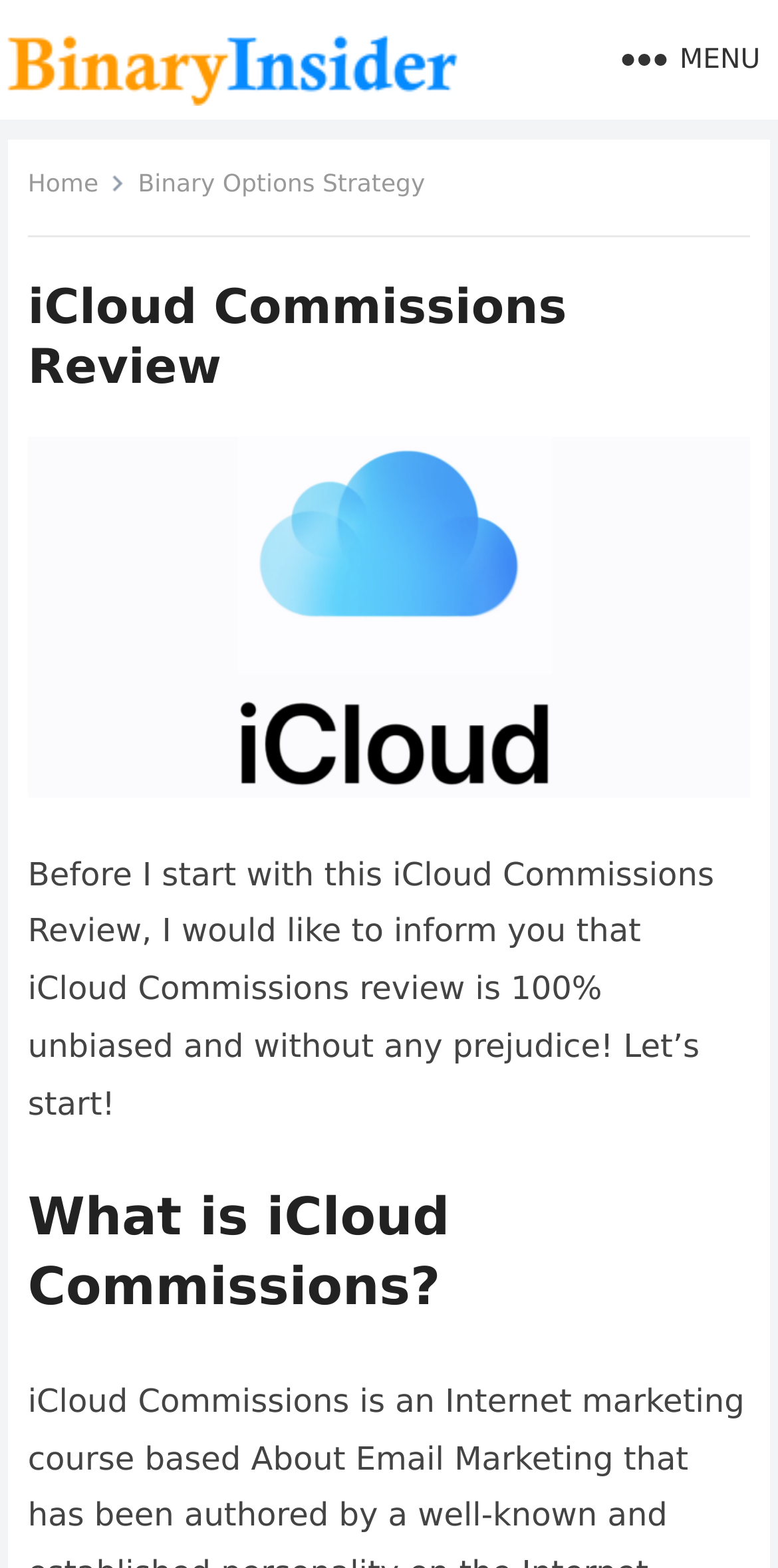Mark the bounding box of the element that matches the following description: "Binary Options Strategy".

[0.177, 0.108, 0.582, 0.126]